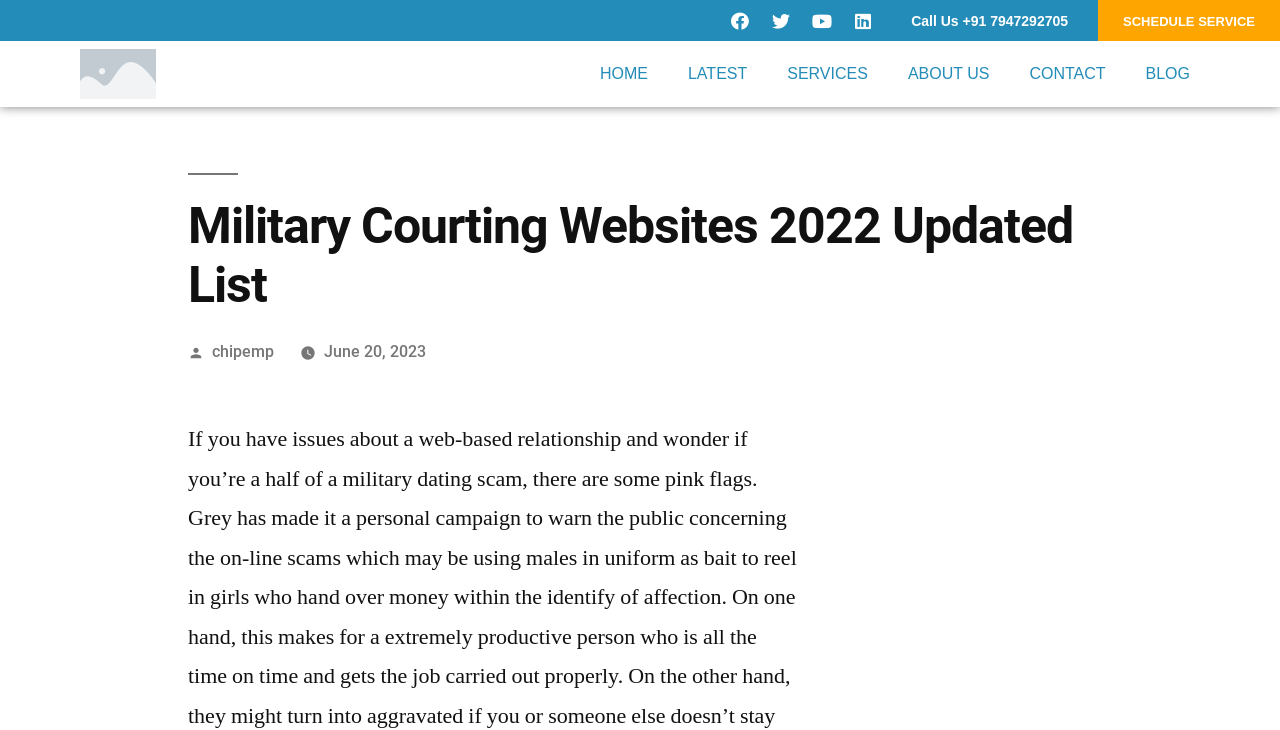Could you provide the bounding box coordinates for the portion of the screen to click to complete this instruction: "Read the latest updates"?

[0.522, 0.056, 0.599, 0.147]